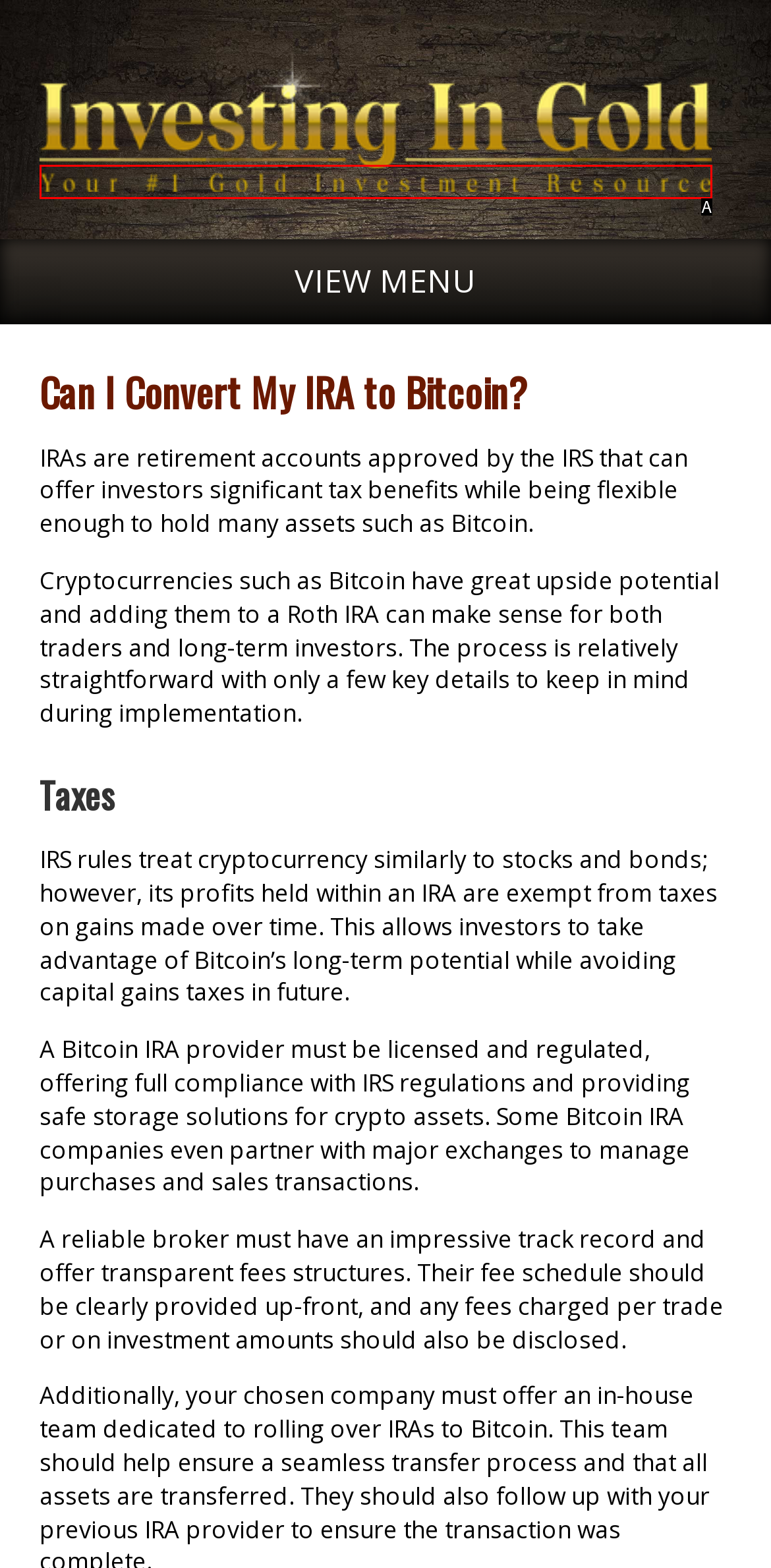Based on the description: alt="Investingin.gold", select the HTML element that fits best. Provide the letter of the matching option.

A